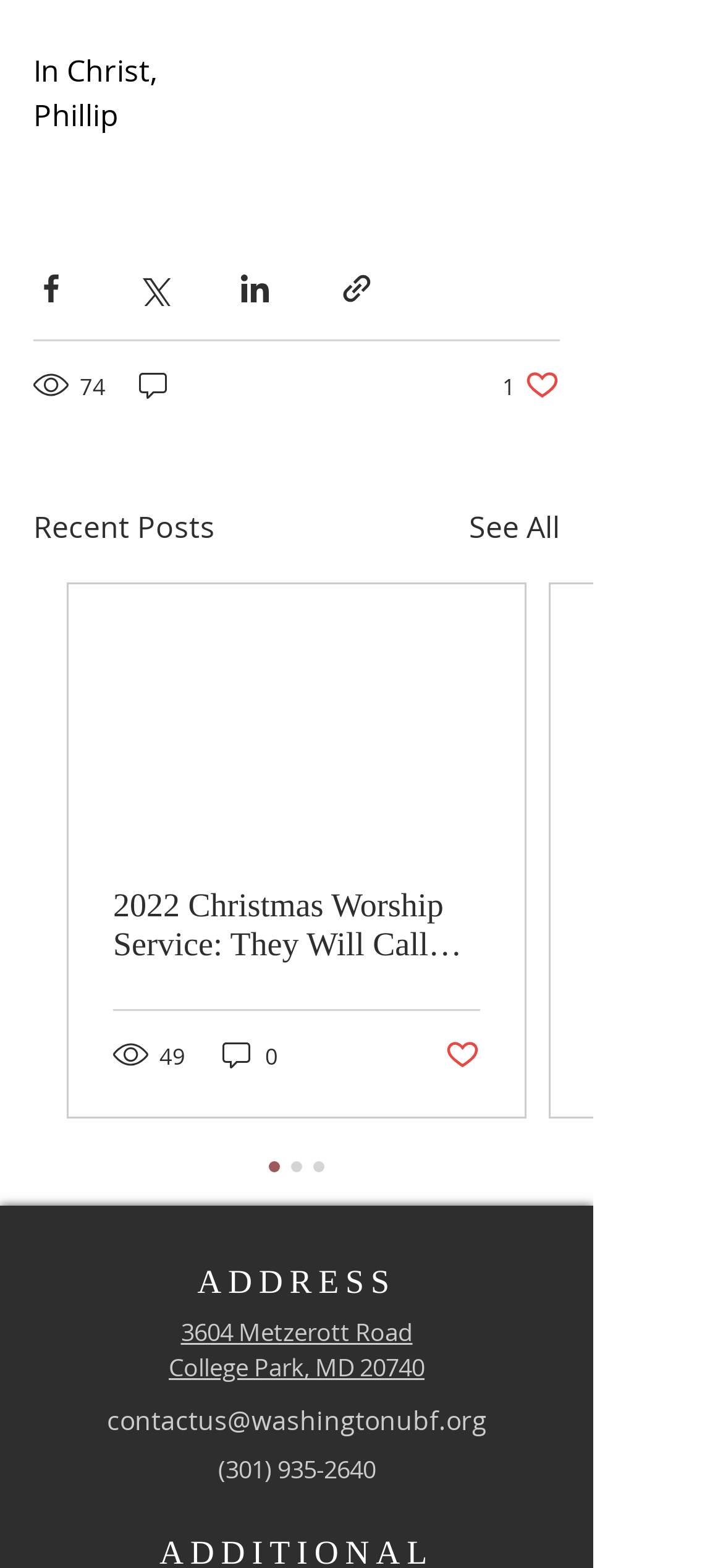How many comments does the post have?
Look at the screenshot and provide an in-depth answer.

The number of comments is mentioned in the generic element with the bounding box coordinates [0.187, 0.235, 0.241, 0.257], which is a direct child of the root element.